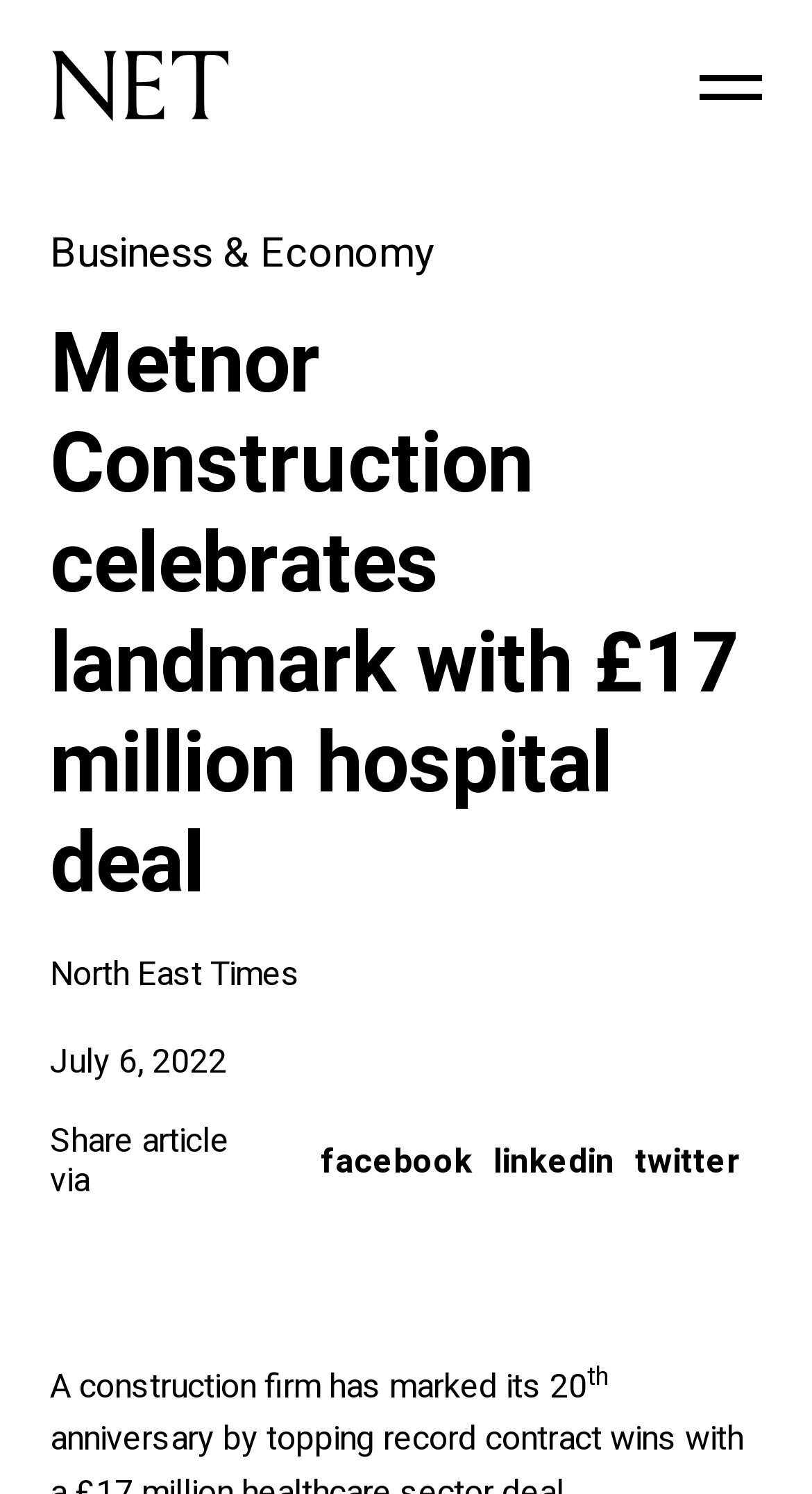From the webpage screenshot, predict the bounding box of the UI element that matches this description: "title="Return to the homepage"".

[0.062, 0.033, 0.573, 0.082]